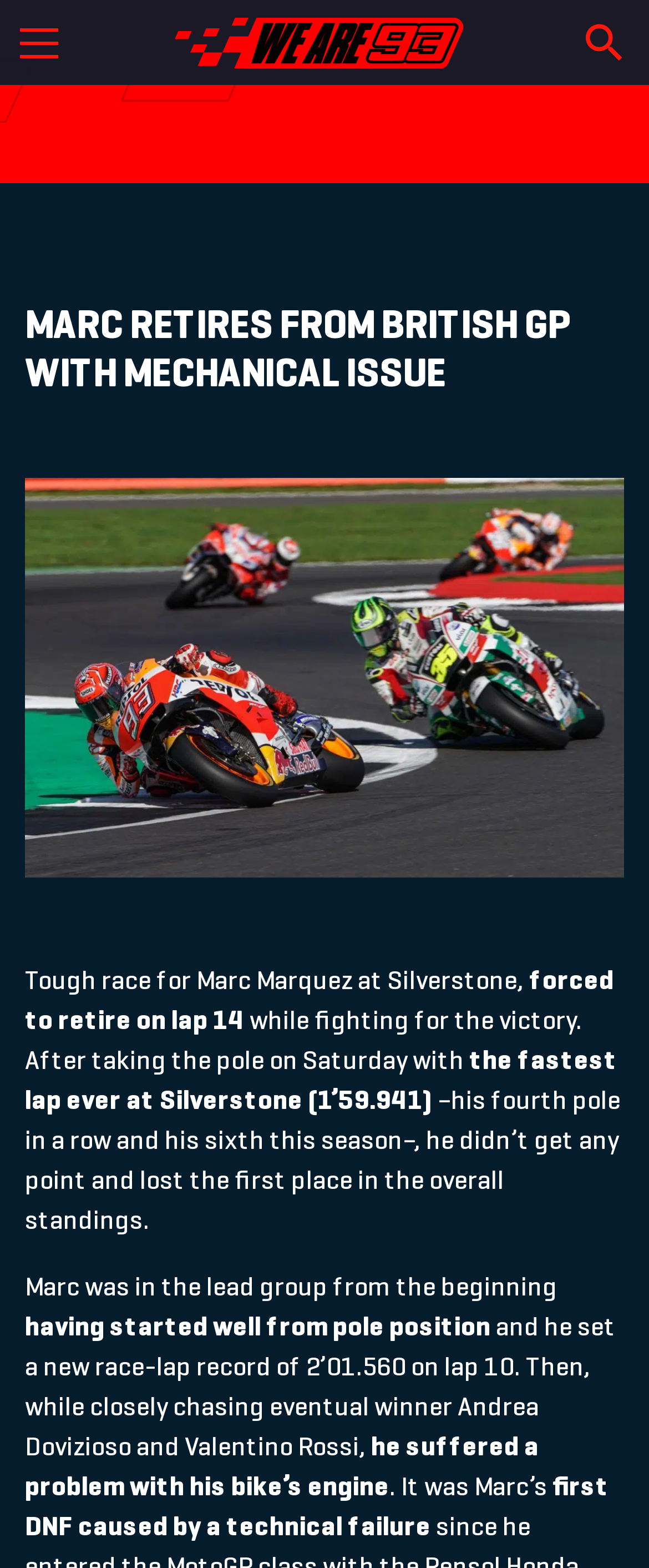Analyze the image and answer the question with as much detail as possible: 
What was the problem with Marc Marquez's bike?

The article states that Marc Marquez suffered a problem with his bike’s engine, which led to his retirement from the race.